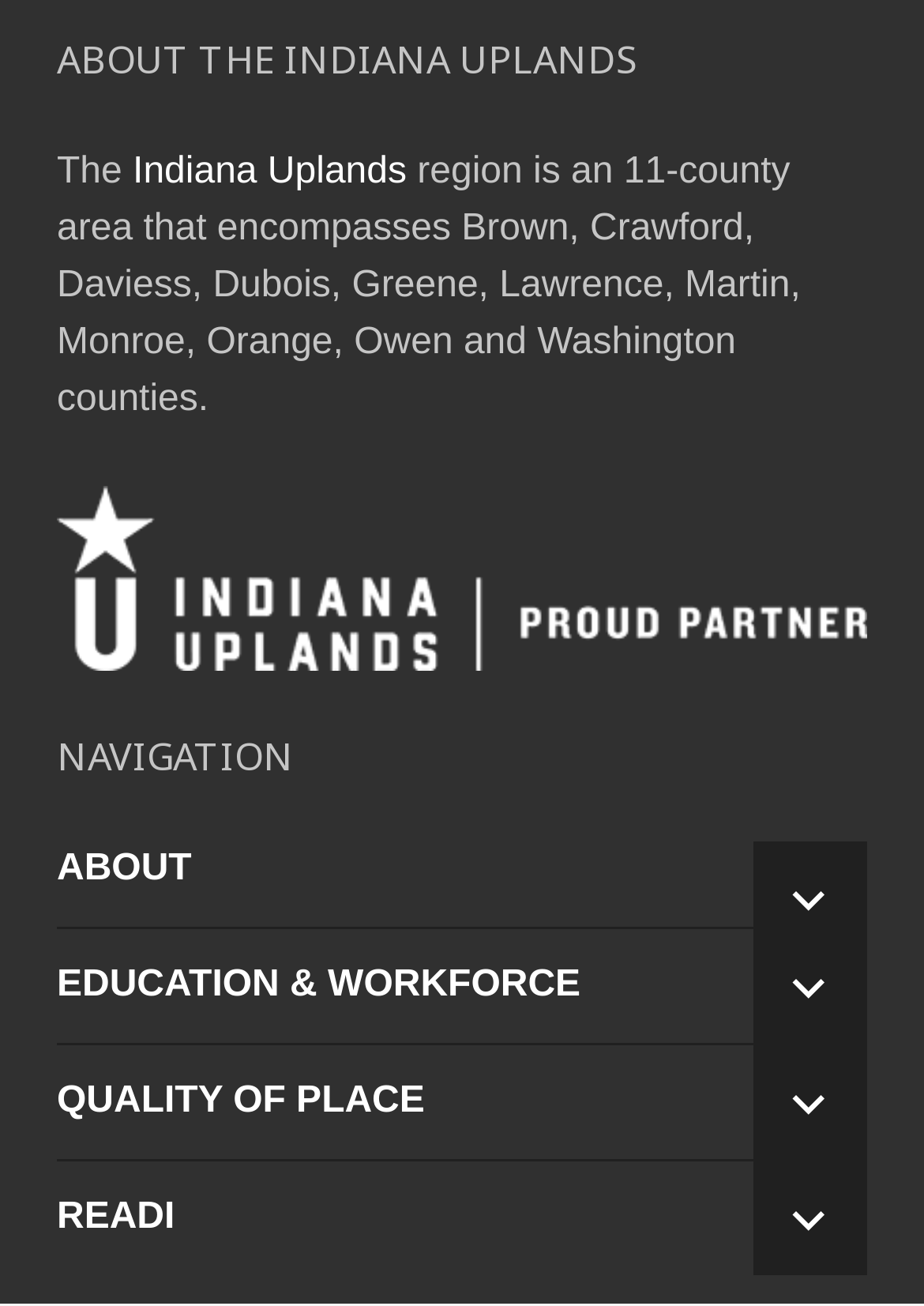Please specify the bounding box coordinates of the clickable region to carry out the following instruction: "Expand the READI menu". The coordinates should be four float numbers between 0 and 1, in the format [left, top, right, bottom].

[0.815, 0.889, 0.938, 0.976]